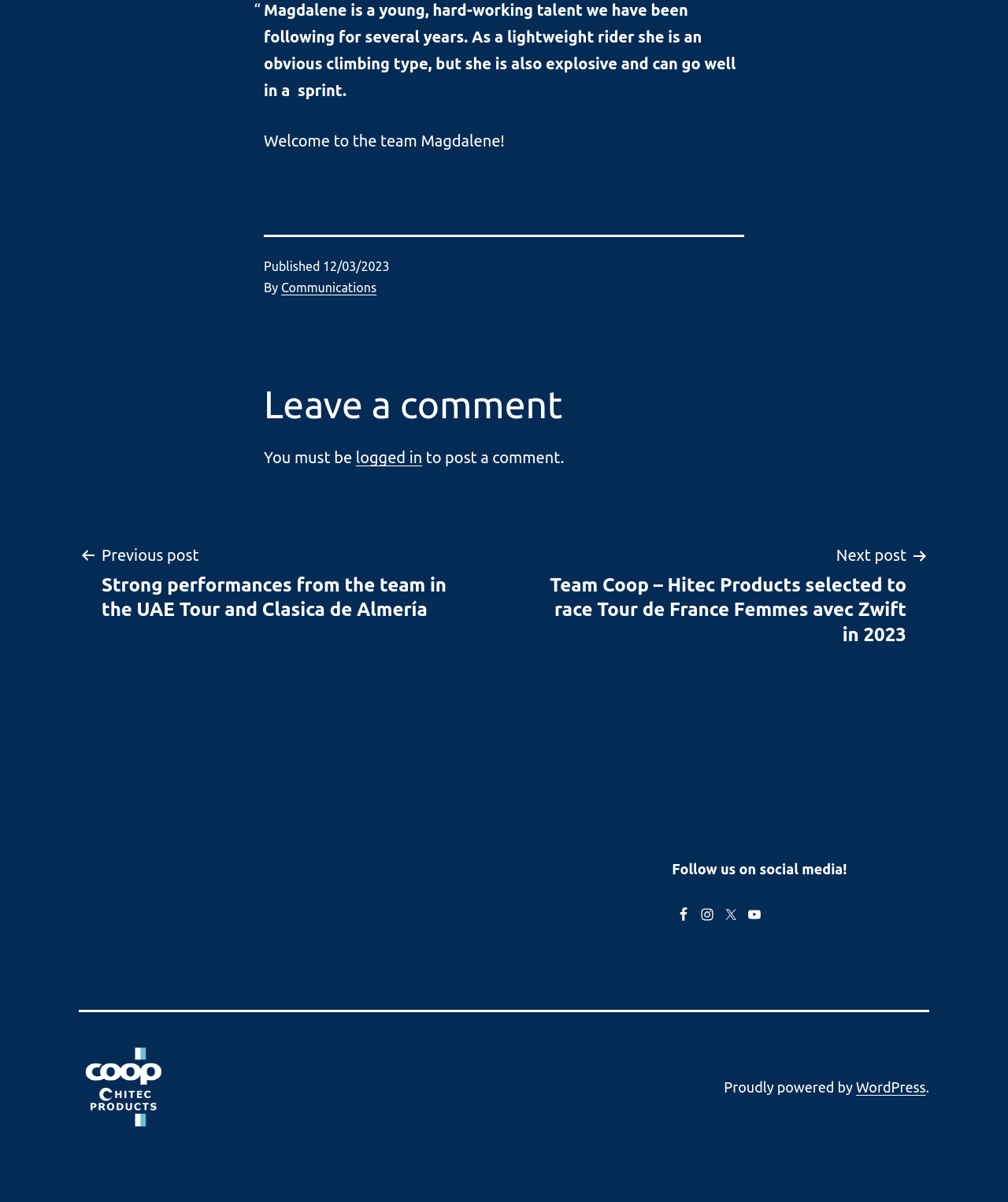Kindly determine the bounding box coordinates for the area that needs to be clicked to execute this instruction: "Click on 'Previous post'".

[0.078, 0.451, 0.492, 0.517]